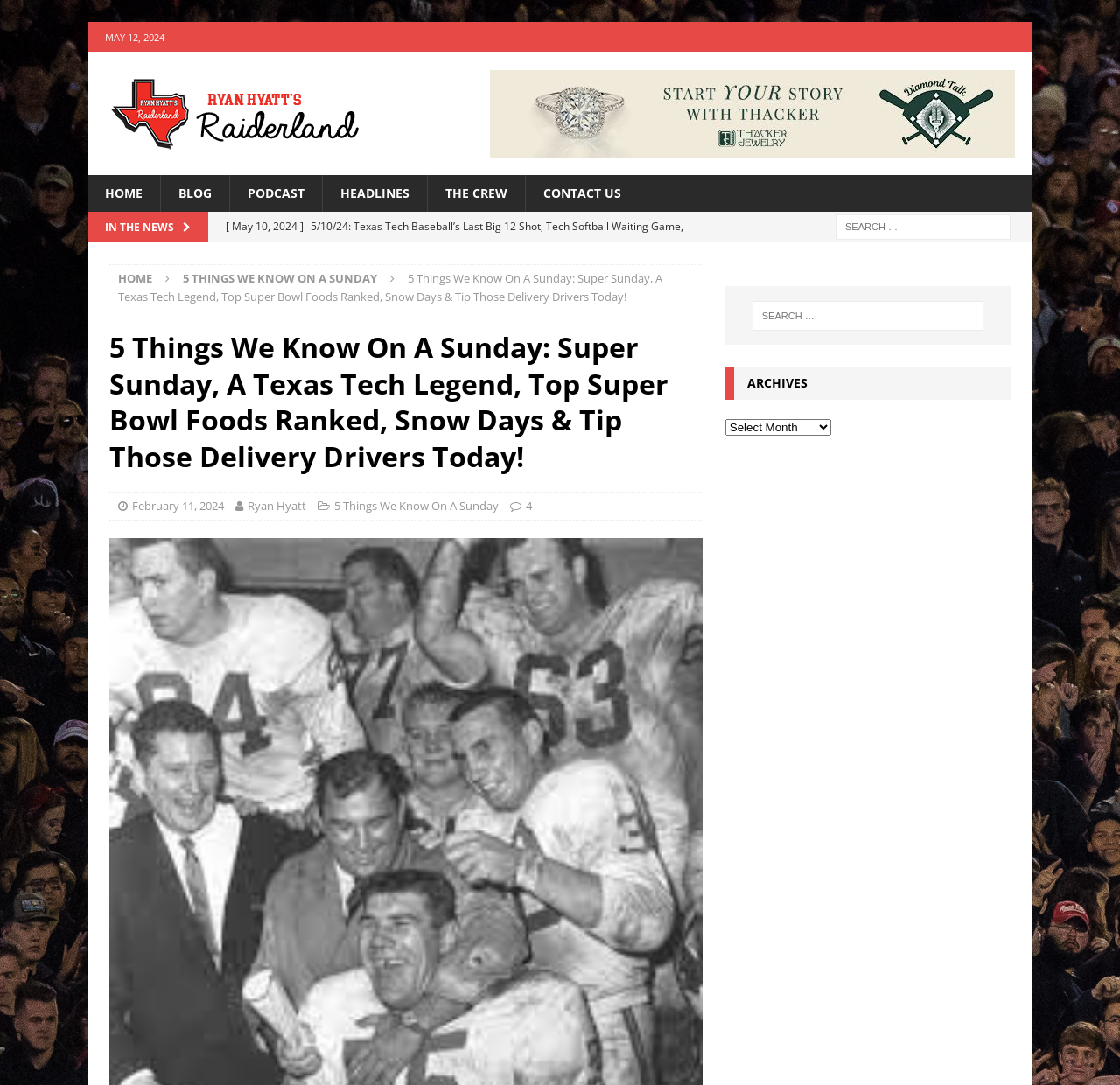Determine the bounding box coordinates for the area you should click to complete the following instruction: "View all downloads".

None